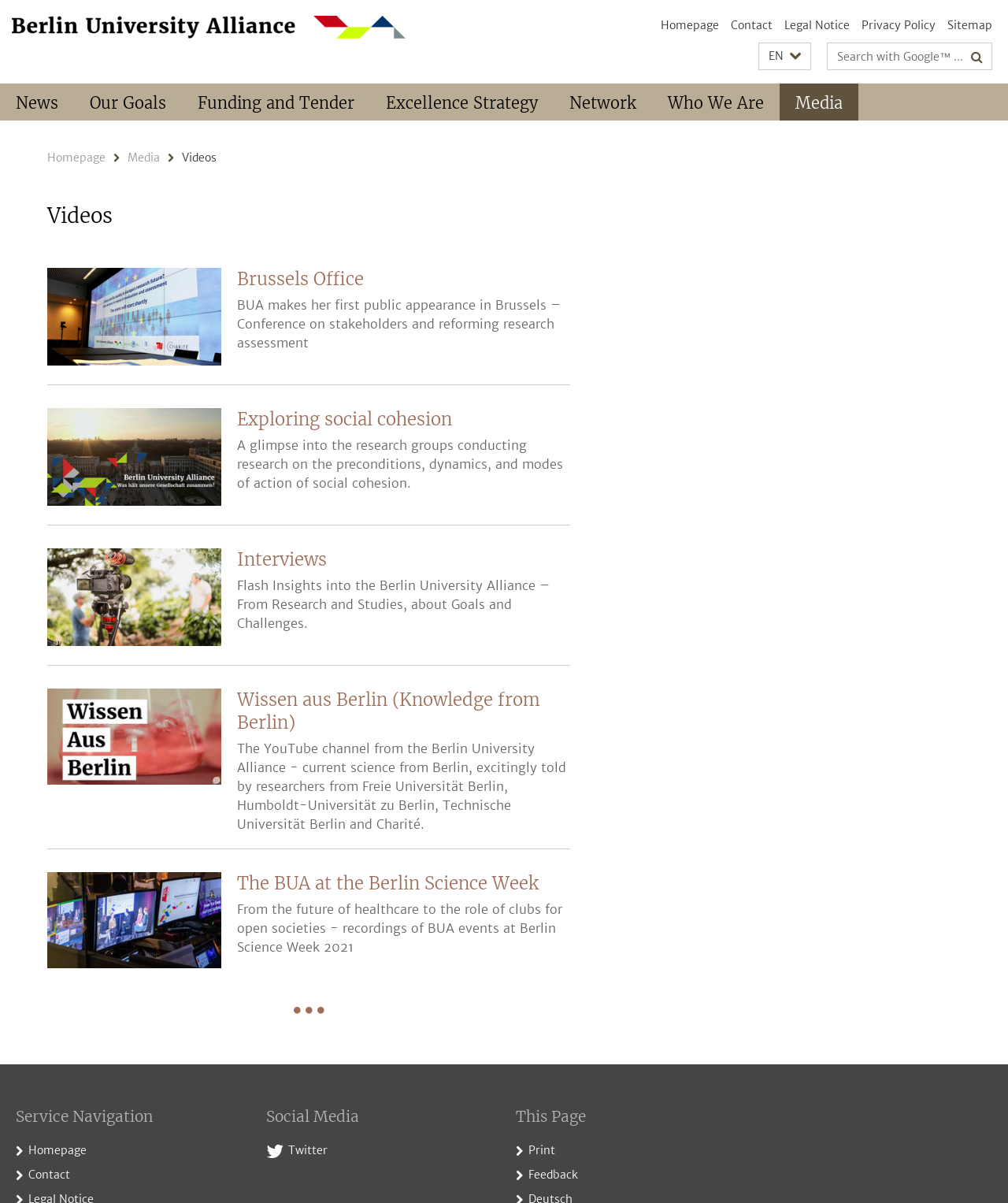How many search boxes are on the page?
Please analyze the image and answer the question with as much detail as possible.

I searched for search boxes on the page and found one search box with a placeholder text 'Search terms' and a search button with a magnifying glass icon.